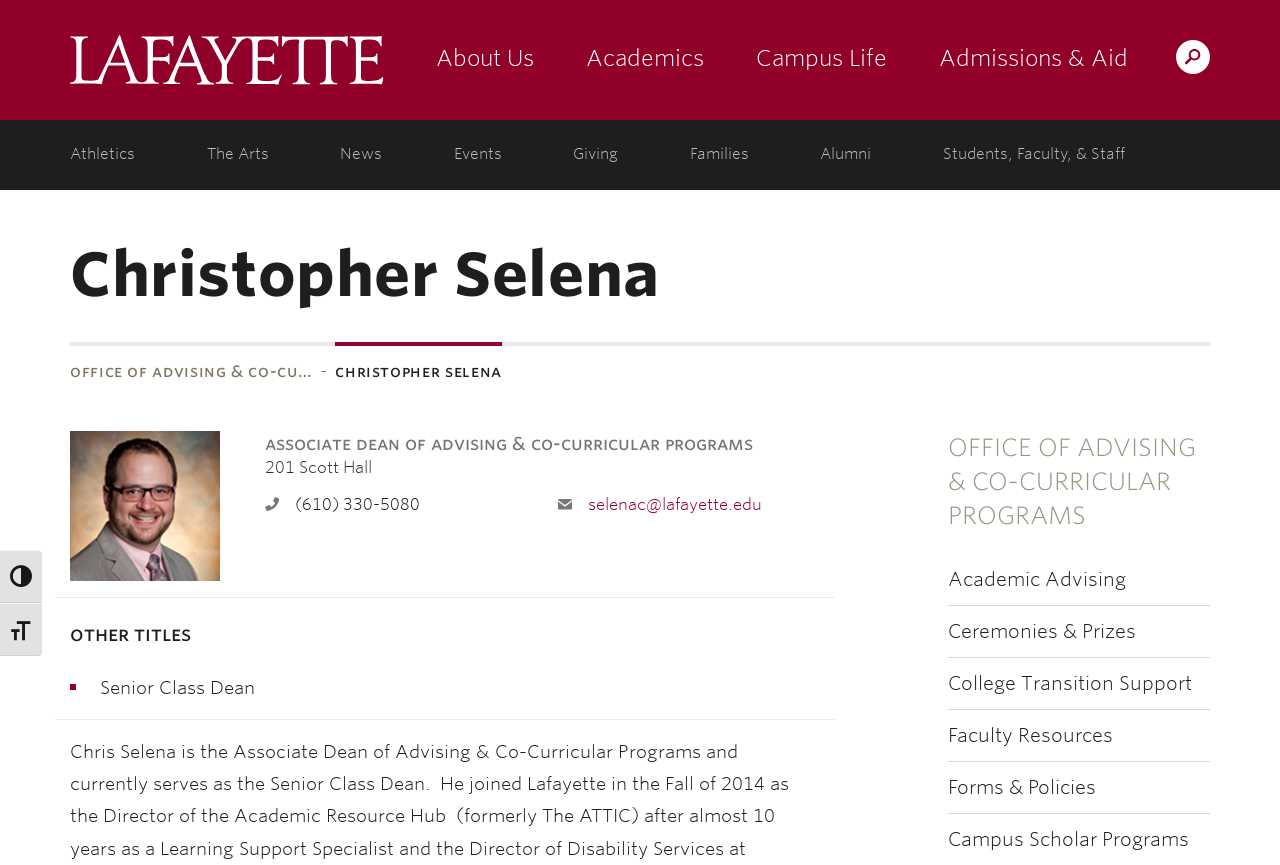What is the phone number of the Office of Advising & Co-Curricular Programs?
We need a detailed and meticulous answer to the question.

I found this answer by looking at the contact information section of the webpage, where it lists the phone number as '(610) 330-5080'.